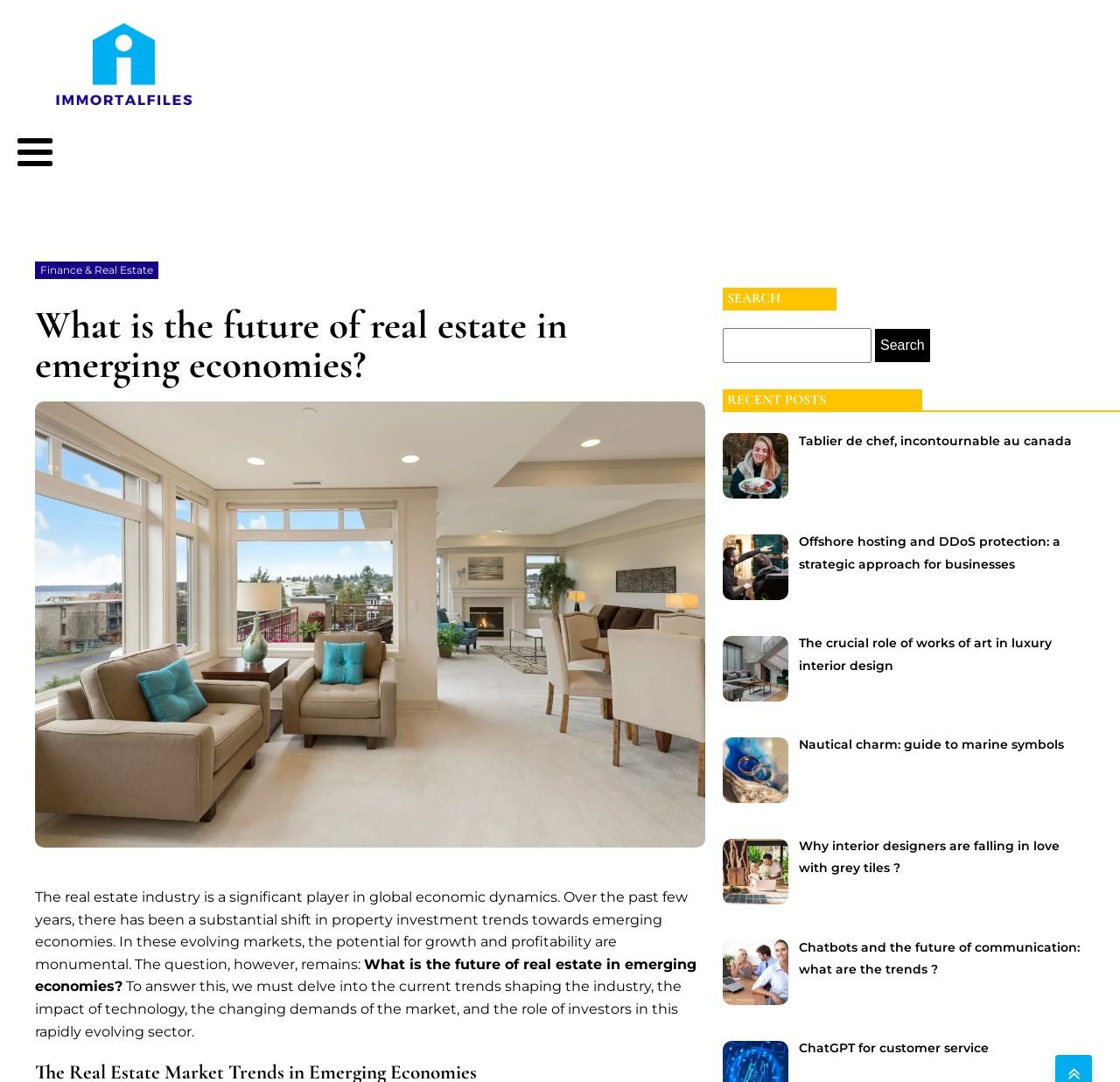What is the main heading displayed on the webpage? Please provide the text.

What is the future of real estate in emerging economies?